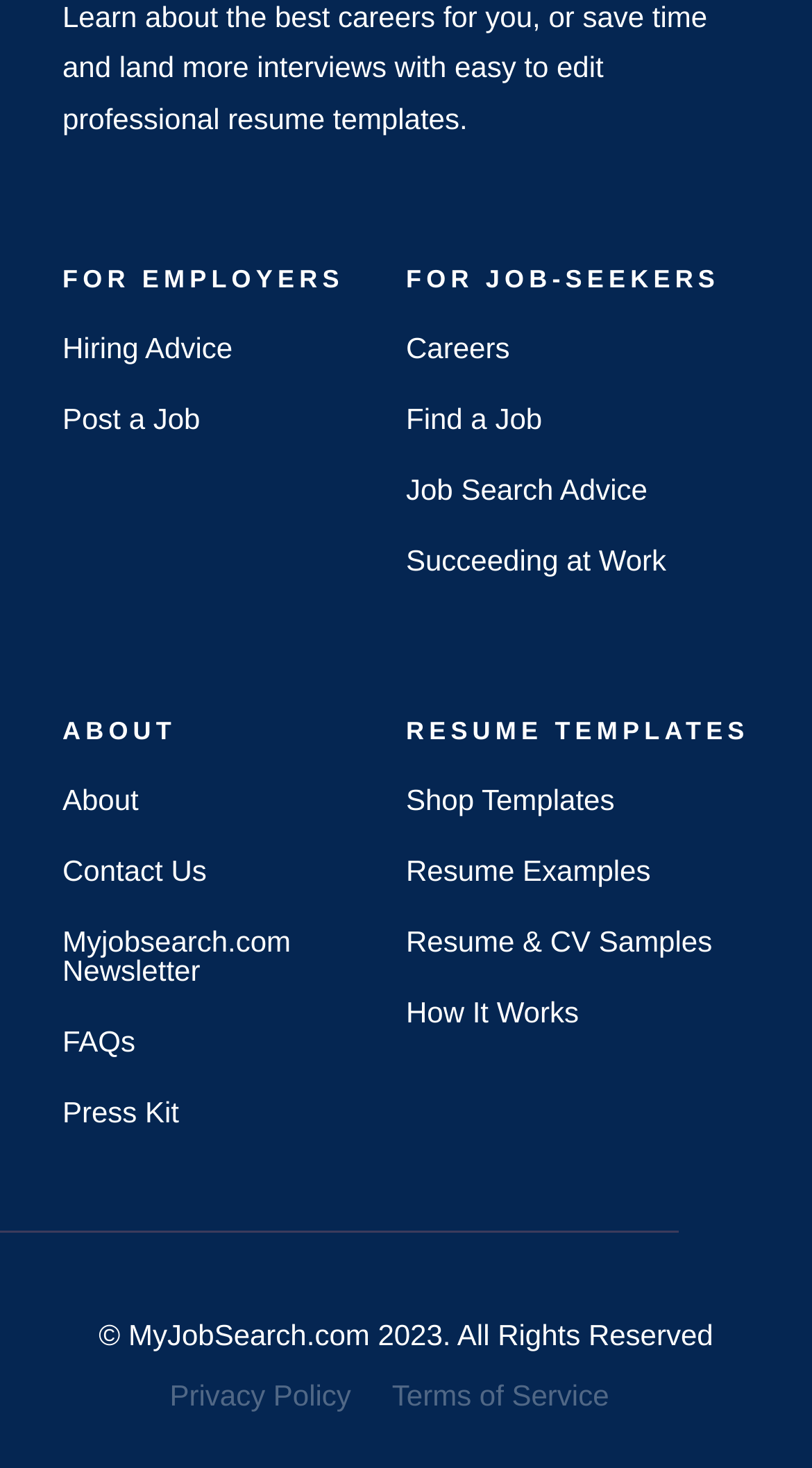Please specify the bounding box coordinates of the clickable region to carry out the following instruction: "Post a job". The coordinates should be four float numbers between 0 and 1, in the format [left, top, right, bottom].

[0.077, 0.274, 0.247, 0.297]